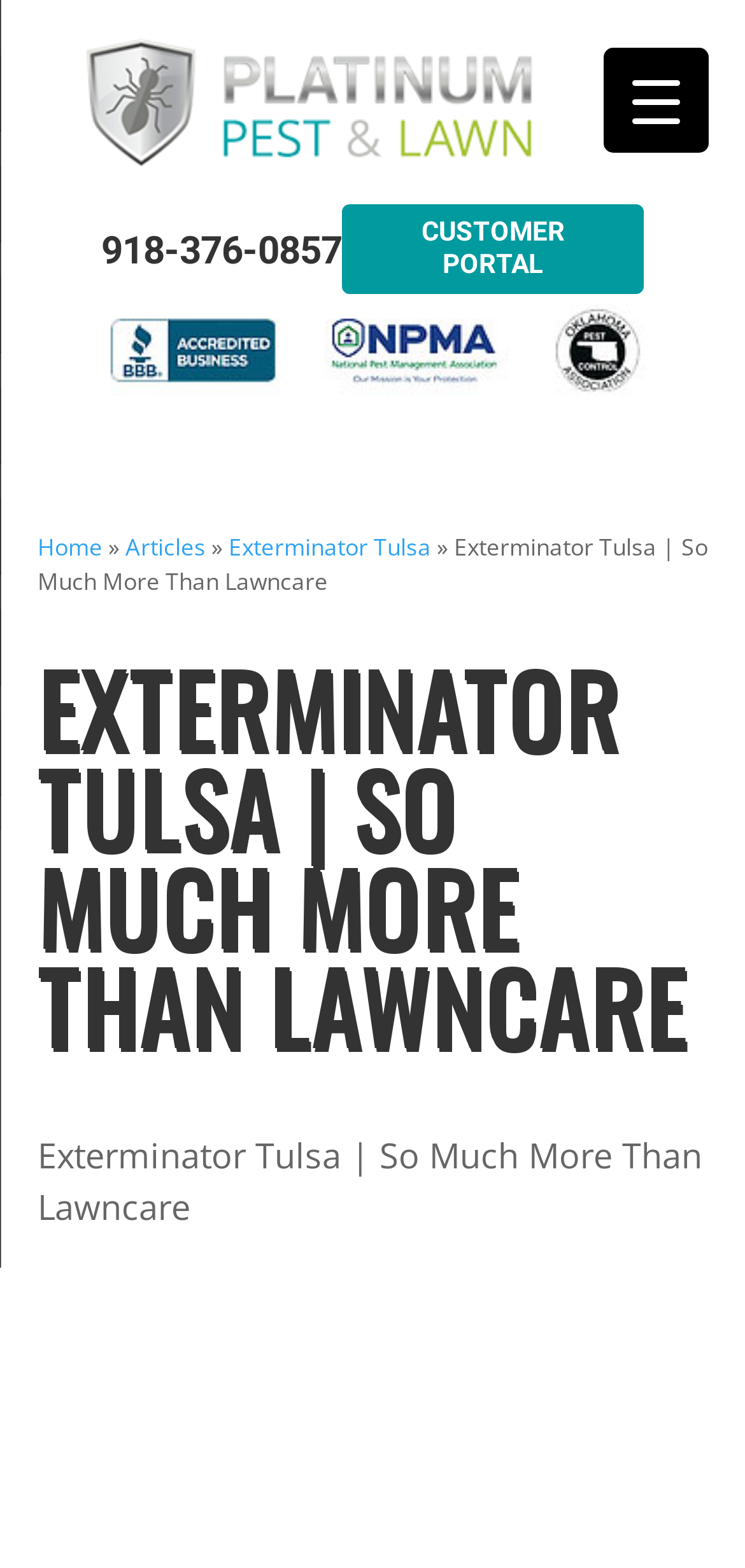Please identify the bounding box coordinates of the element on the webpage that should be clicked to follow this instruction: "view articles". The bounding box coordinates should be given as four float numbers between 0 and 1, formatted as [left, top, right, bottom].

[0.168, 0.339, 0.276, 0.36]